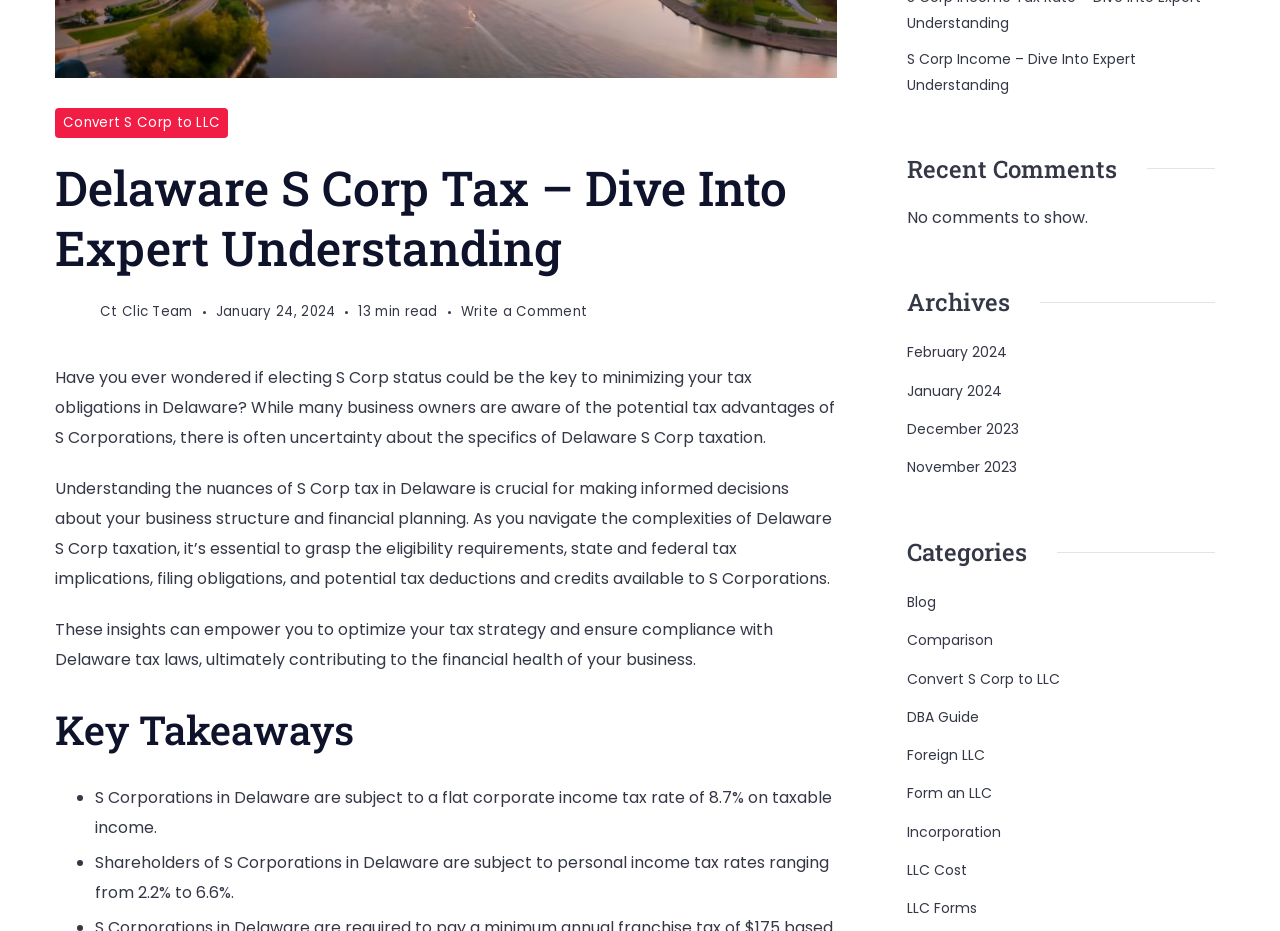Determine the bounding box coordinates for the UI element with the following description: "Comparison". The coordinates should be four float numbers between 0 and 1, represented as [left, top, right, bottom].

[0.709, 0.674, 0.776, 0.702]